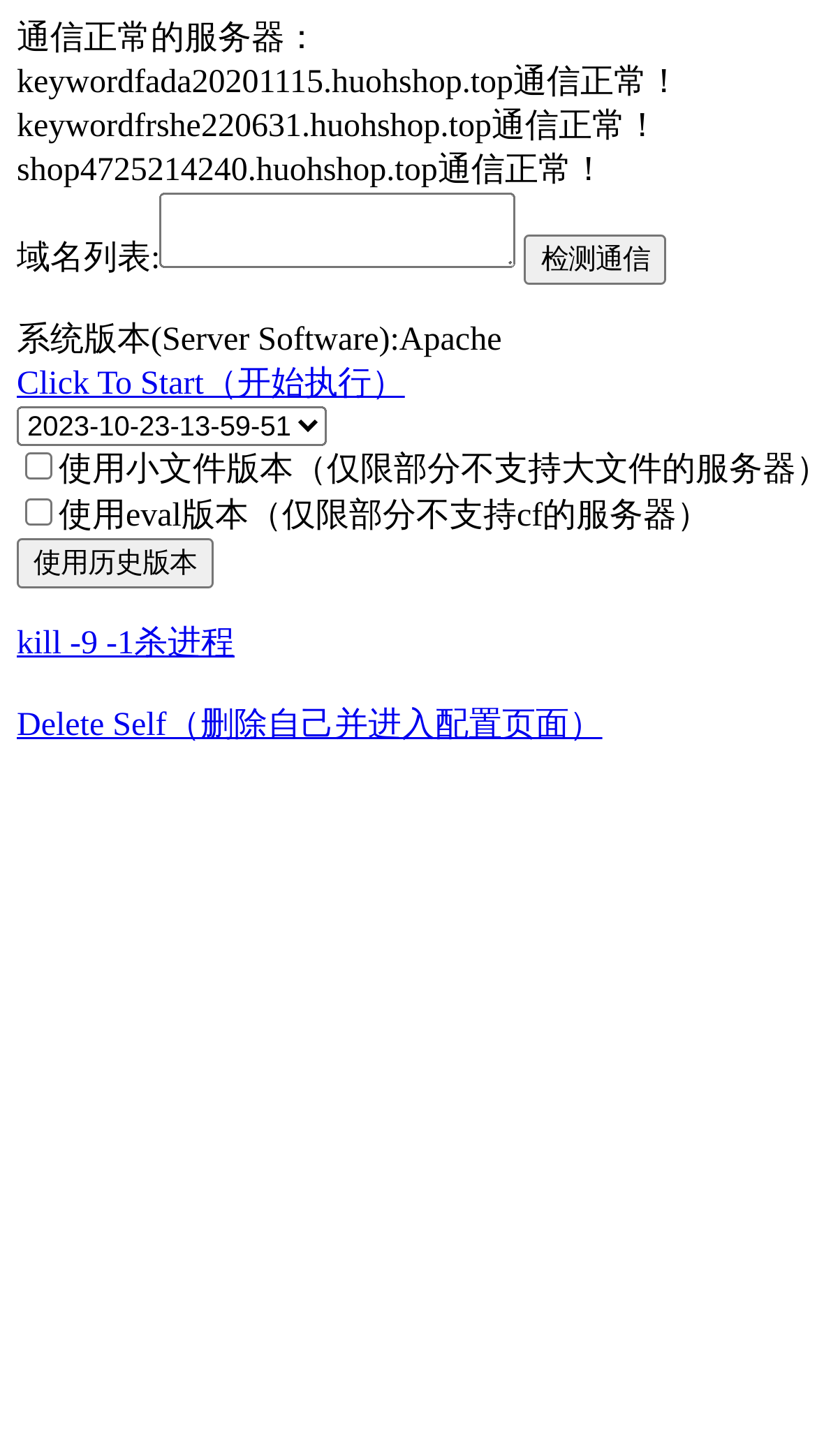Determine the bounding box coordinates of the clickable region to execute the instruction: "Click to start". The coordinates should be four float numbers between 0 and 1, denoted as [left, top, right, bottom].

[0.021, 0.252, 0.496, 0.276]